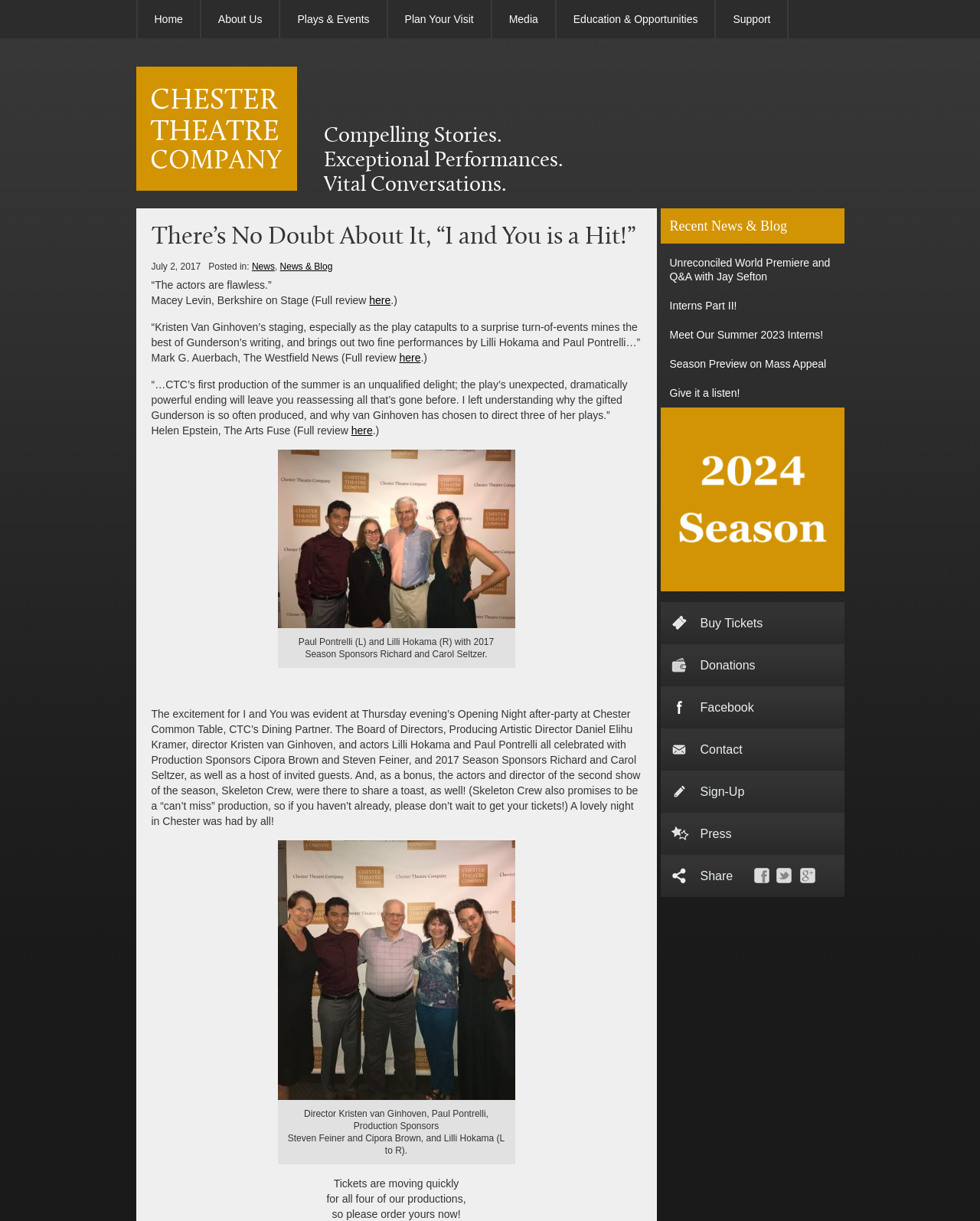Identify the bounding box coordinates of the clickable region required to complete the instruction: "Buy Tickets". The coordinates should be given as four float numbers within the range of 0 and 1, i.e., [left, top, right, bottom].

[0.674, 0.493, 0.861, 0.527]